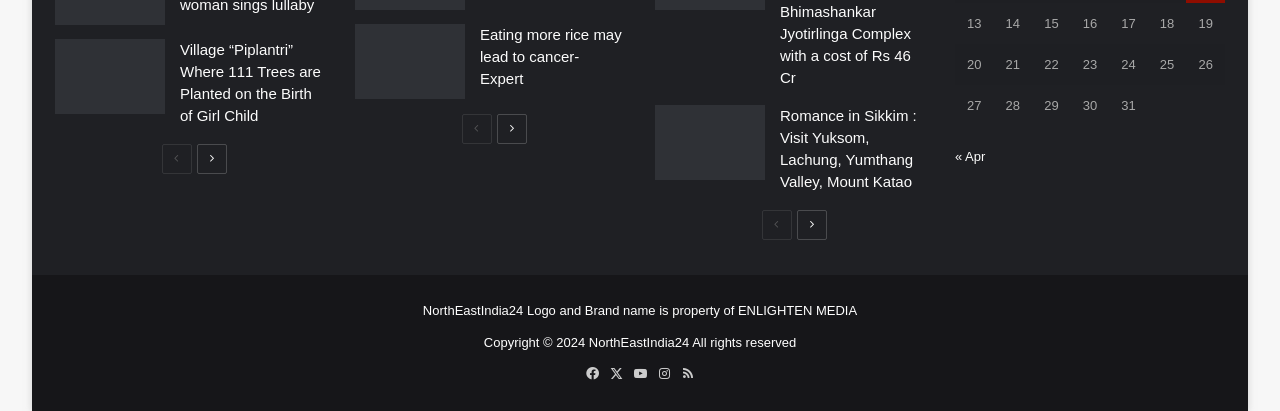What is the topic of the first article?
Use the image to answer the question with a single word or phrase.

Village Piplantri